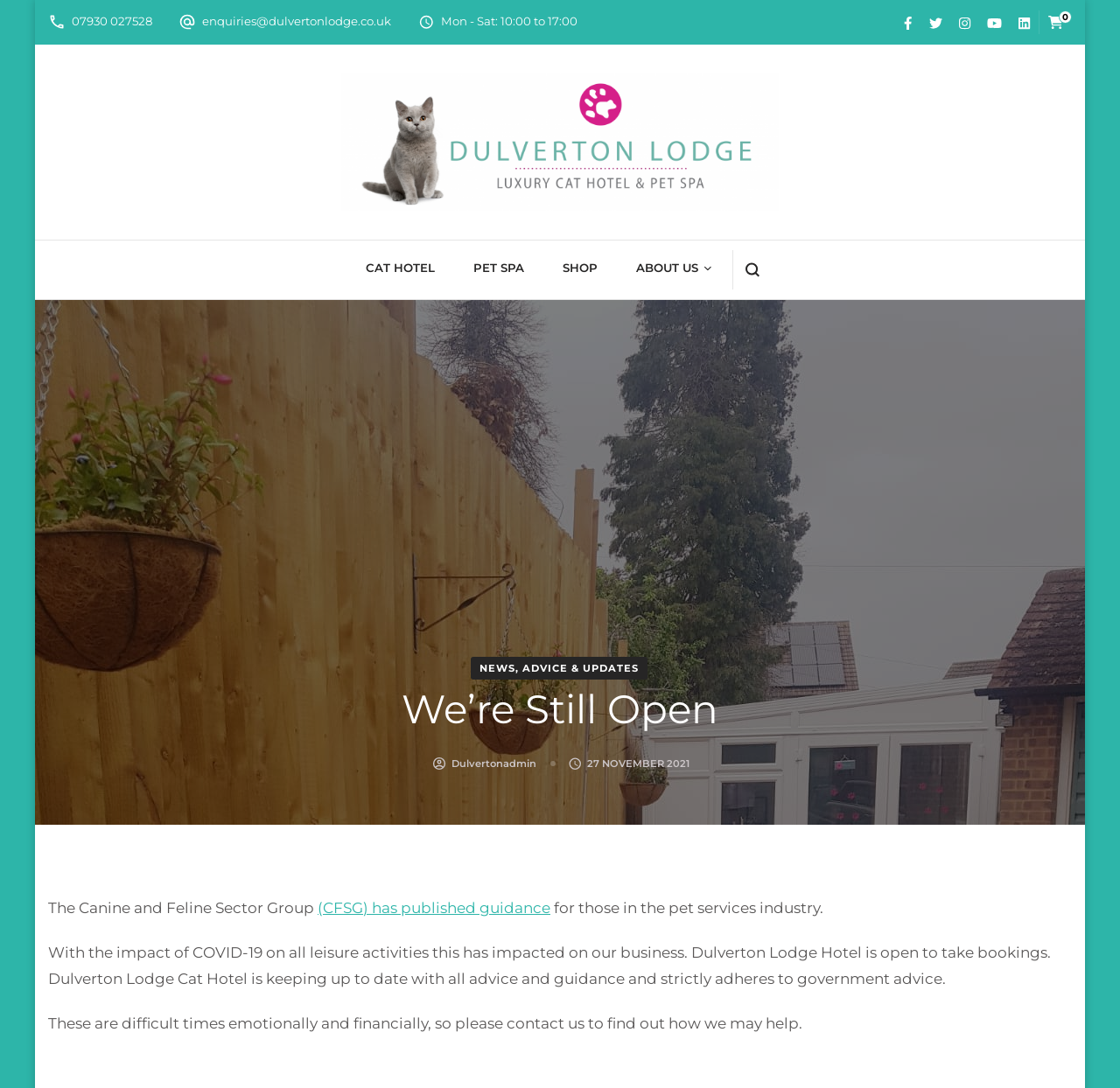Please locate and generate the primary heading on this webpage.

We’re Still Open